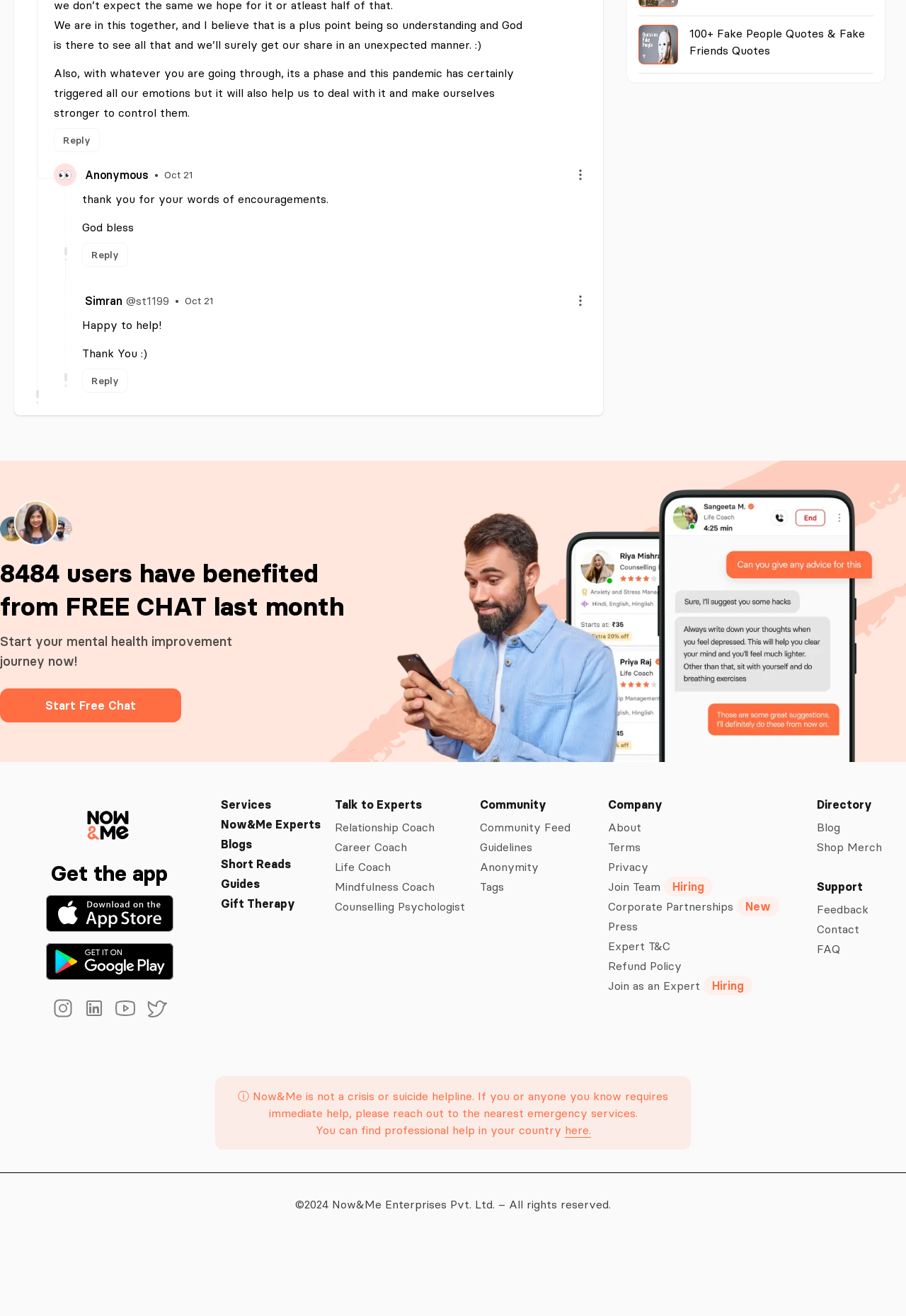Specify the bounding box coordinates of the area to click in order to execute this command: 'Click the 'Reply' button'. The coordinates should consist of four float numbers ranging from 0 to 1, and should be formatted as [left, top, right, bottom].

[0.059, 0.097, 0.11, 0.116]